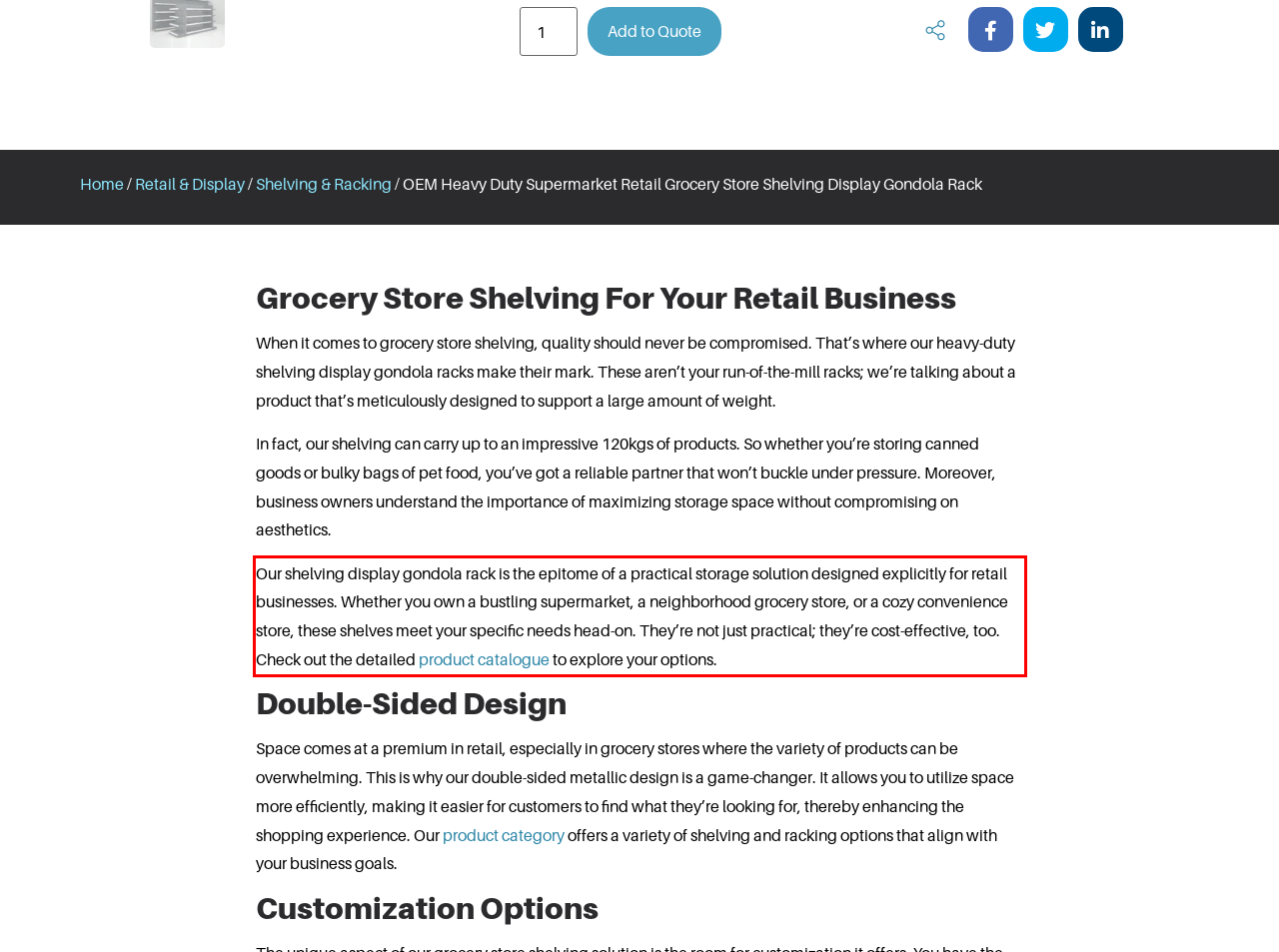Given a webpage screenshot, locate the red bounding box and extract the text content found inside it.

Our shelving display gondola rack is the epitome of a practical storage solution designed explicitly for retail businesses. Whether you own a bustling supermarket, a neighborhood grocery store, or a cozy convenience store, these shelves meet your specific needs head-on. They’re not just practical; they’re cost-effective, too. Check out the detailed product catalogue to explore your options.